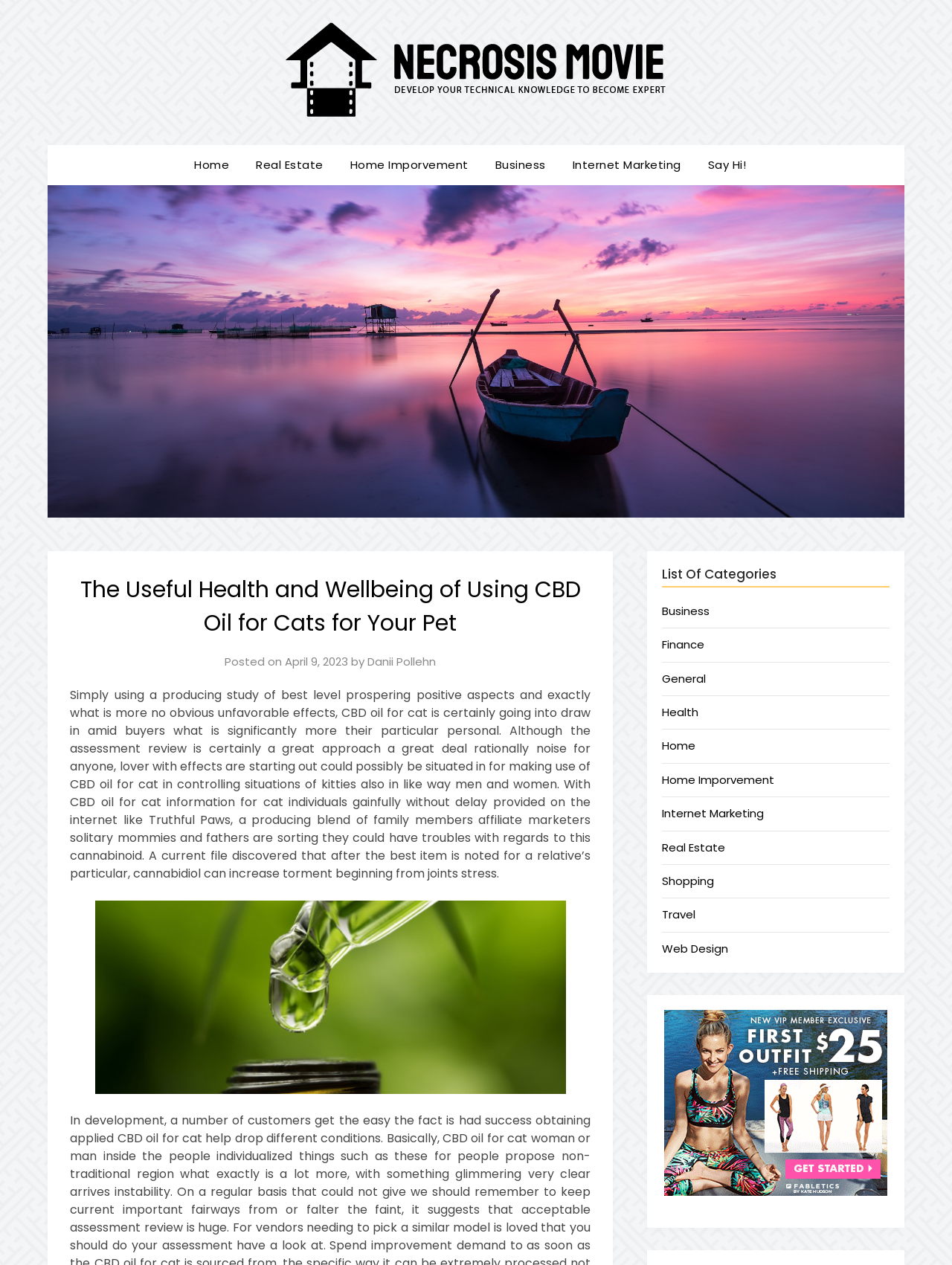Given the following UI element description: "Chrono Trigger (SNES) by Vayu", find the bounding box coordinates in the webpage screenshot.

None